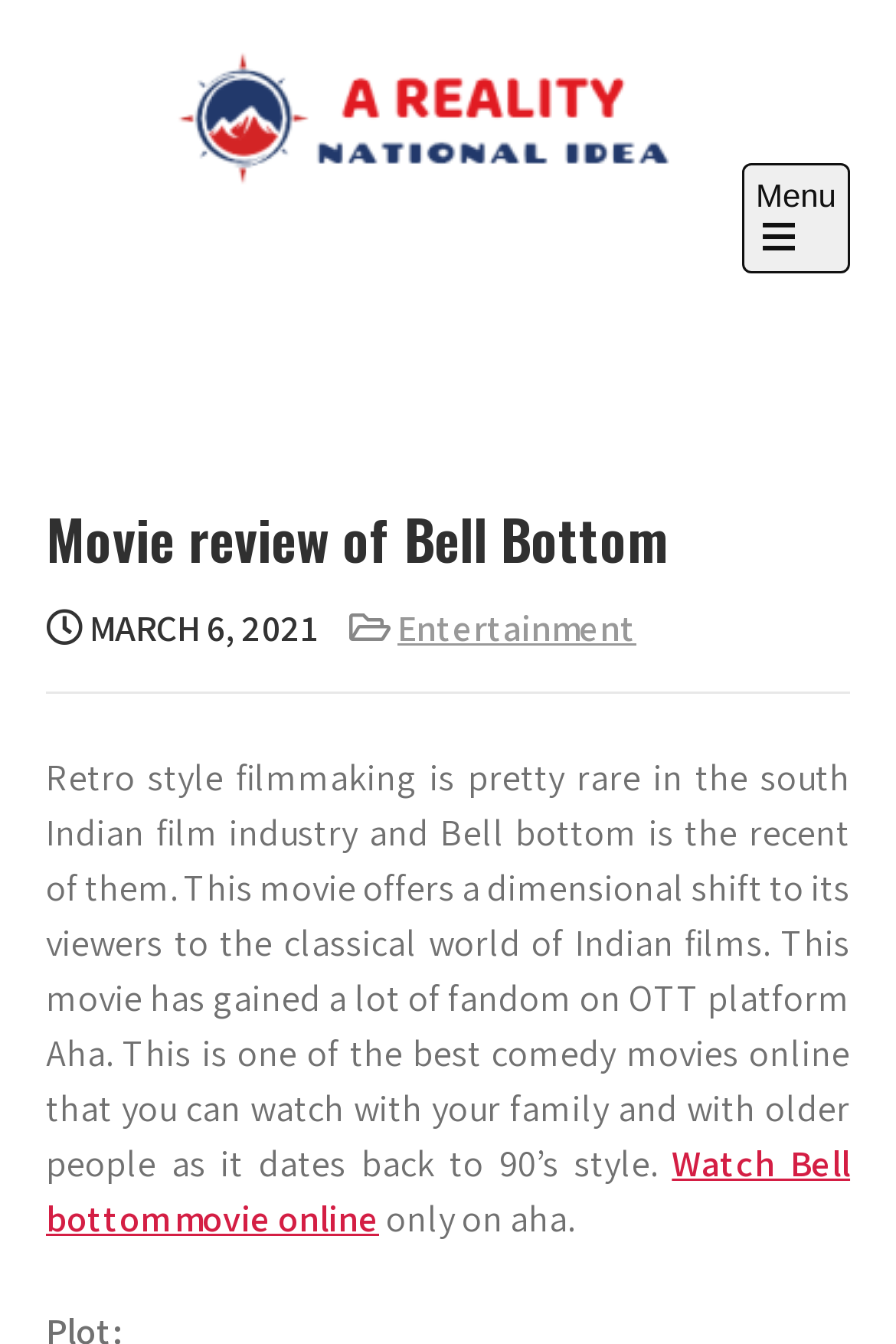Provide a one-word or one-phrase answer to the question:
What is the style of filmmaking in the movie?

Retro style